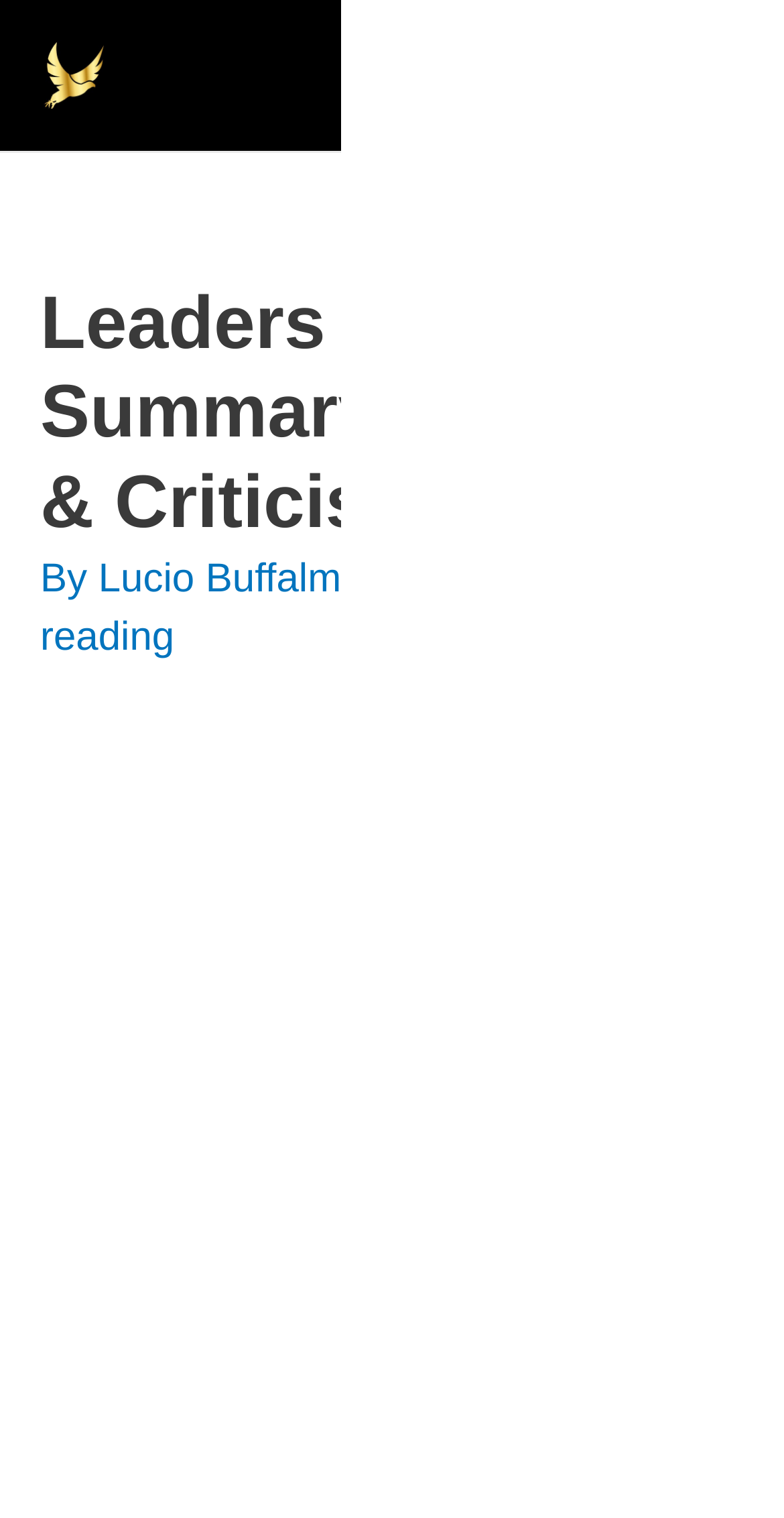Bounding box coordinates are to be given in the format (top-left x, top-left y, bottom-right x, bottom-right y). All values must be floating point numbers between 0 and 1. Provide the bounding box coordinate for the UI element described as: leadership

[0.413, 0.543, 0.65, 0.572]